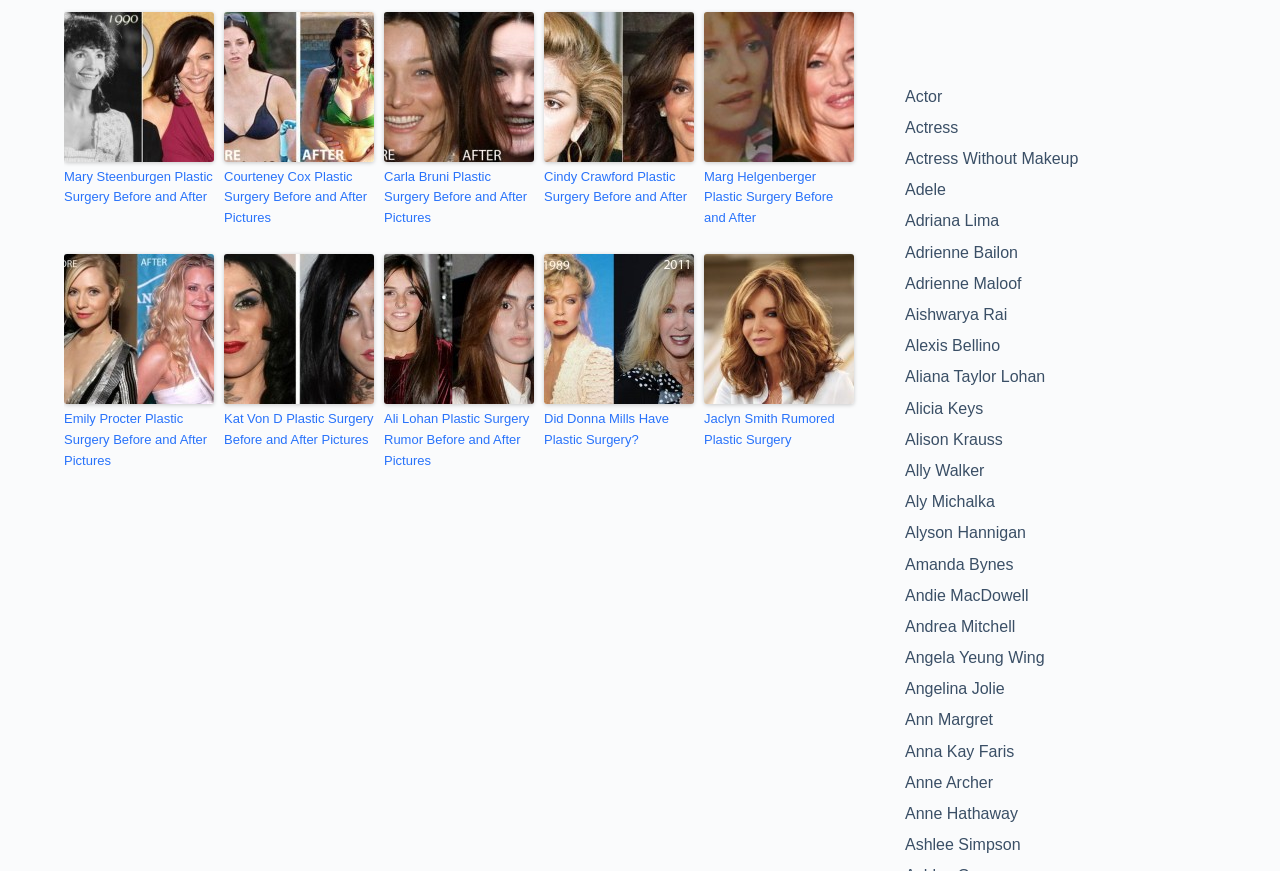Using the description "Actress Without Makeup", predict the bounding box of the relevant HTML element.

[0.707, 0.172, 0.842, 0.192]